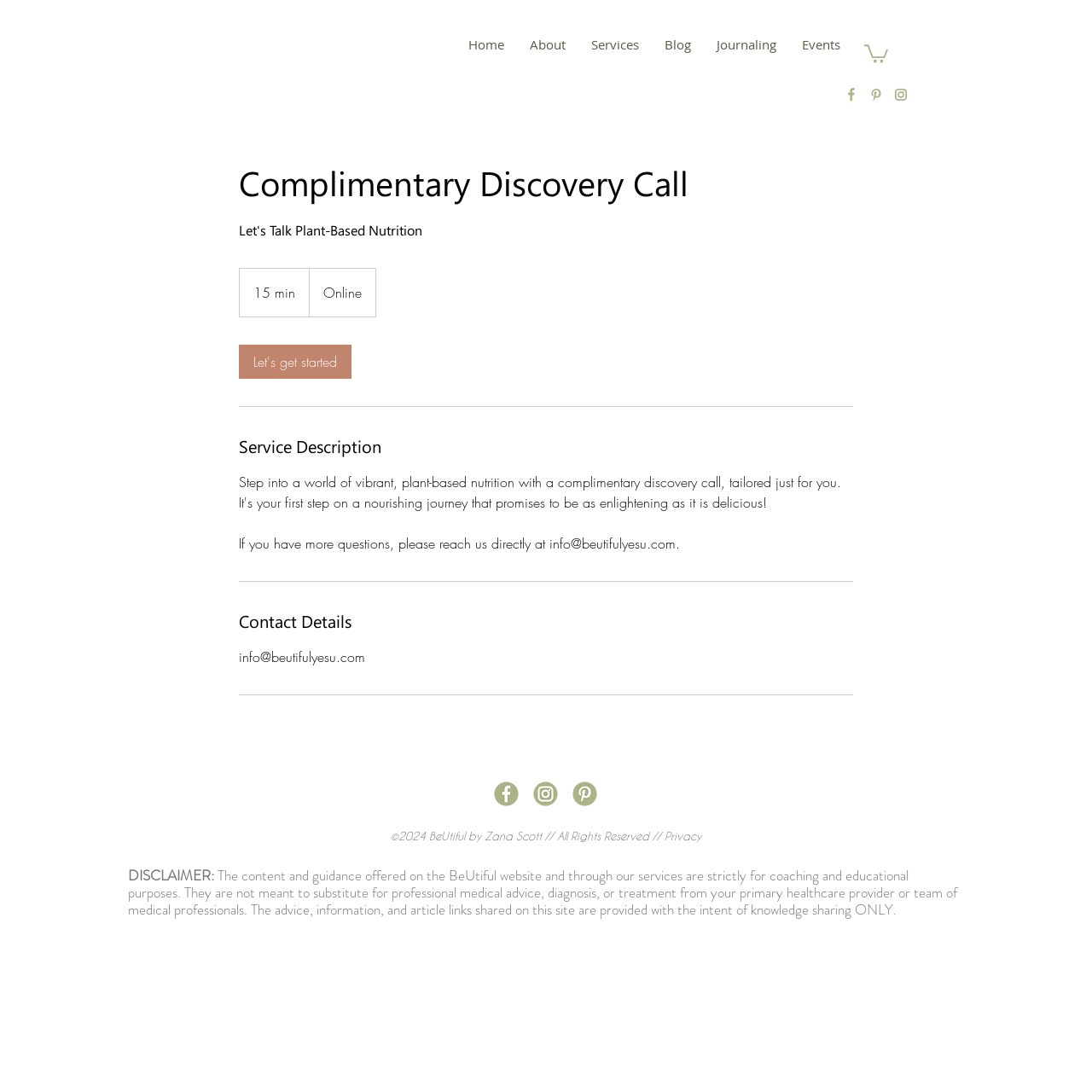Determine the bounding box coordinates for the area you should click to complete the following instruction: "Click the 'Privacy' link".

[0.609, 0.759, 0.642, 0.771]